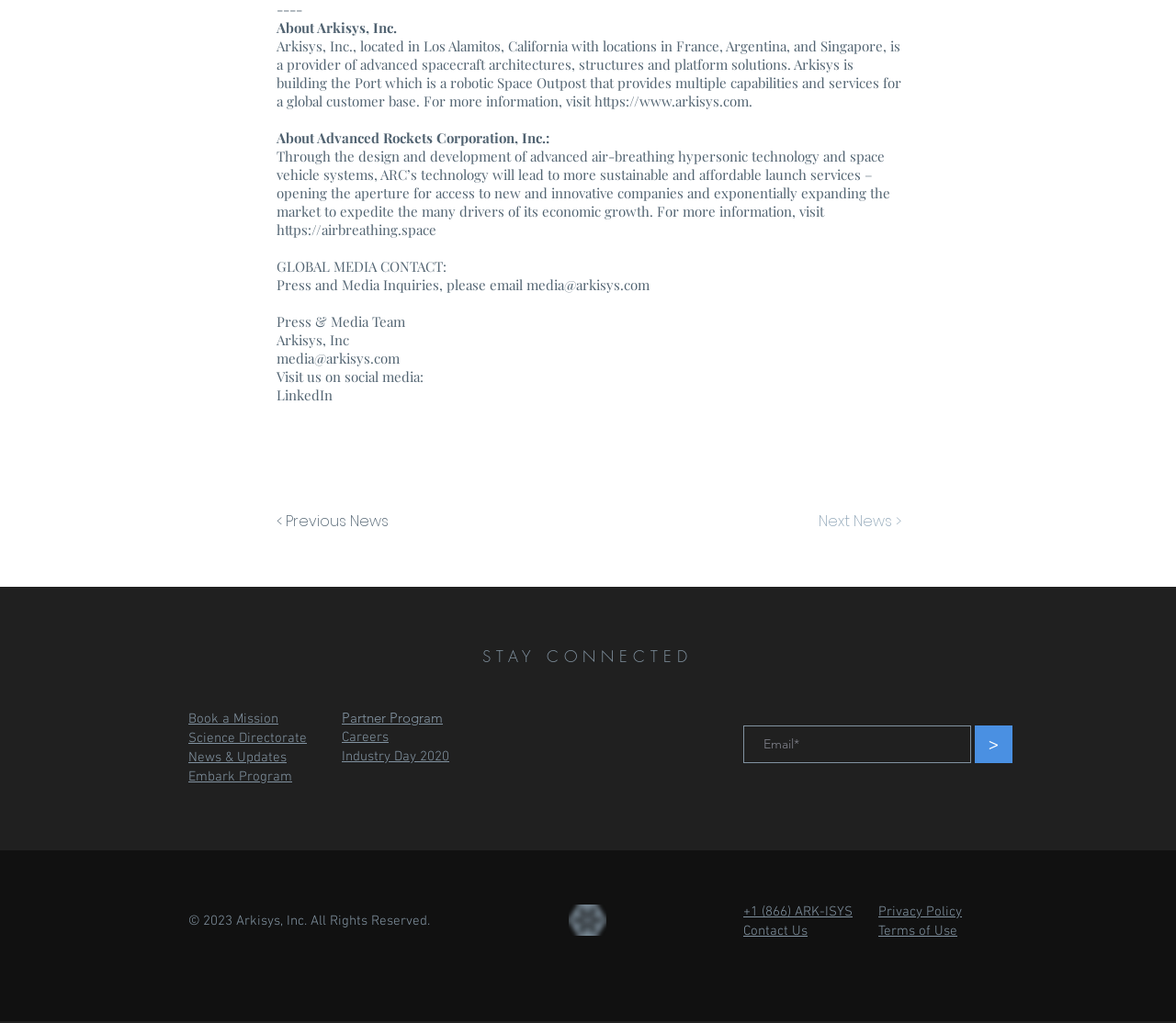By analyzing the image, answer the following question with a detailed response: What is the email address for press and media inquiries?

The email address can be found in the 'GLOBAL MEDIA CONTACT' section, which lists 'Press and Media Inquiries, please email media@arkisys.com'.